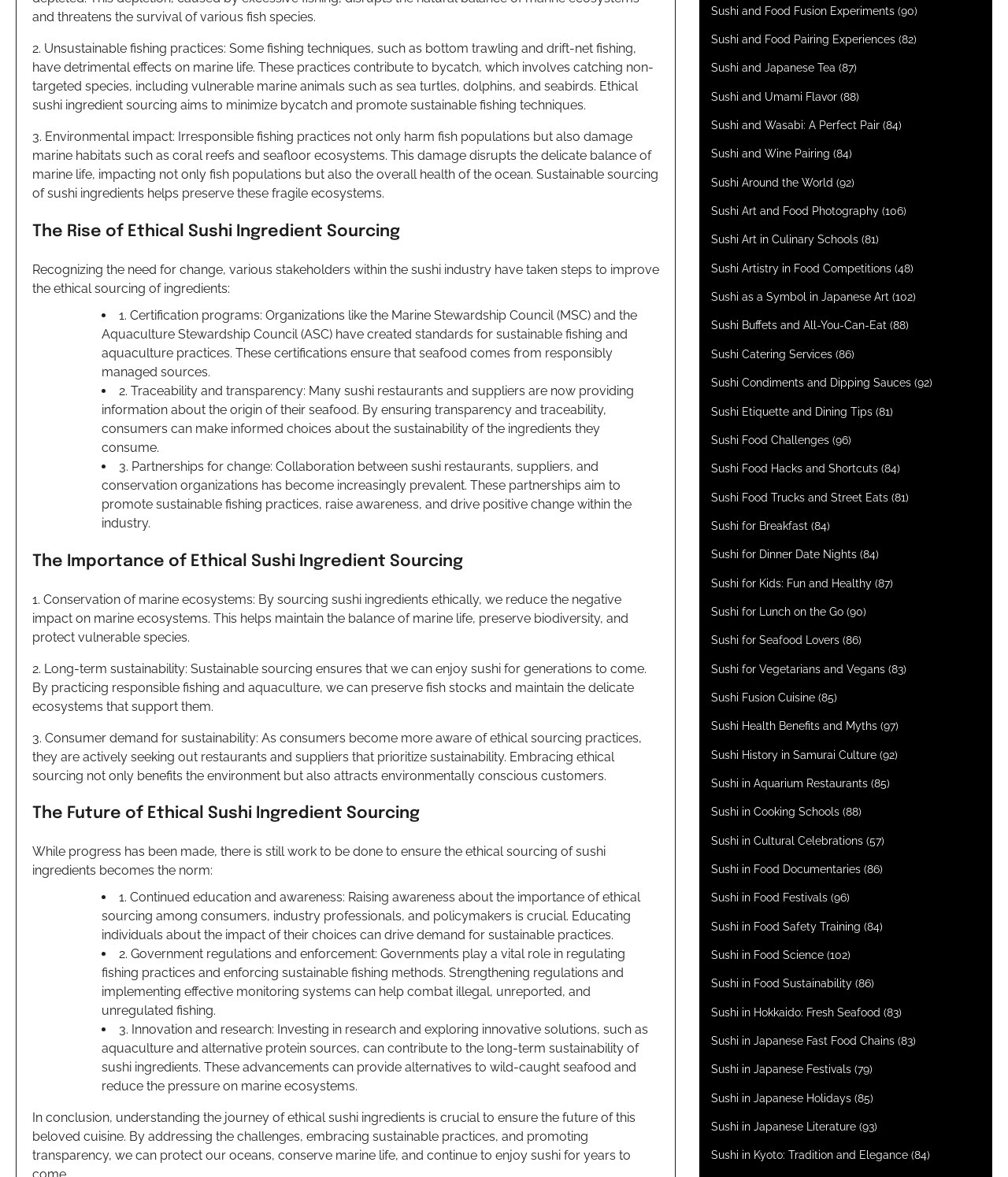What is the role of governments in promoting sustainable fishing practices?
Can you provide an in-depth and detailed response to the question?

The webpage suggests that governments play a vital role in regulating fishing practices and enforcing sustainable fishing methods, which can help combat illegal, unreported, and unregulated fishing and promote long-term sustainability.